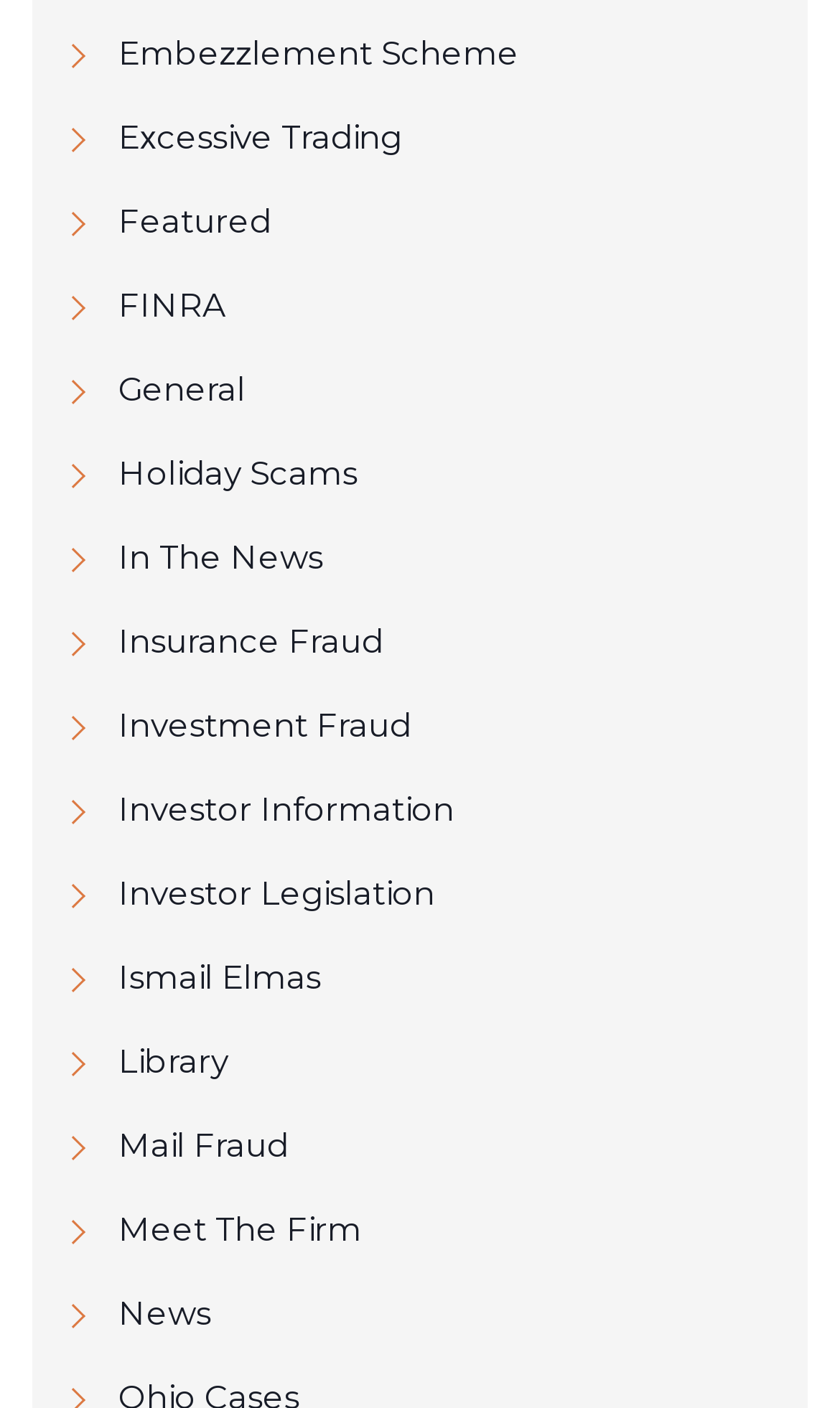What is the second link from the top on the webpage?
Using the image as a reference, give a one-word or short phrase answer.

Excessive Trading